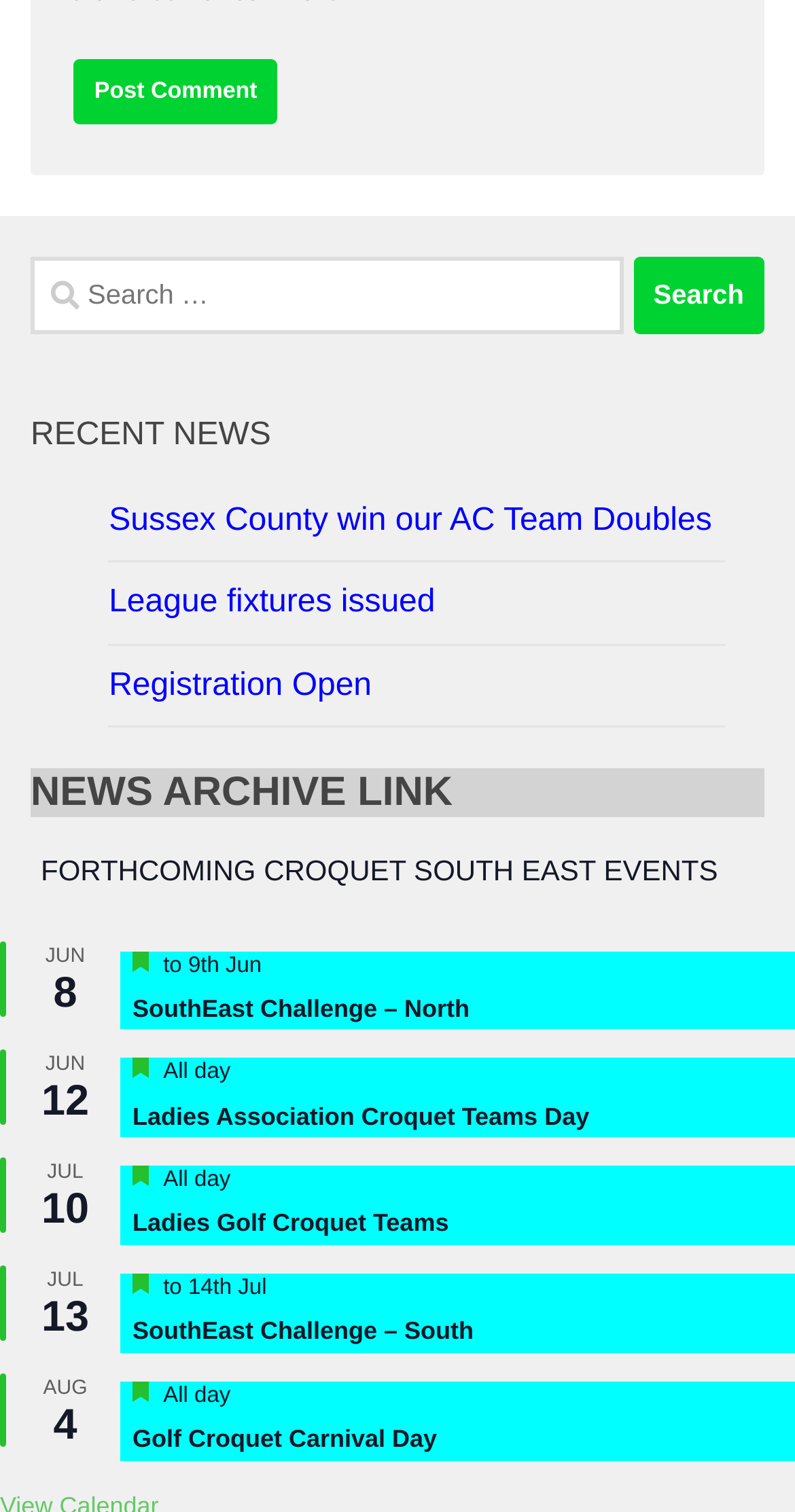Based on the image, please elaborate on the answer to the following question:
How many 'Featured' events are there?

I counted the events with the 'Featured' label and found four events with this label, each with a corresponding image and description.